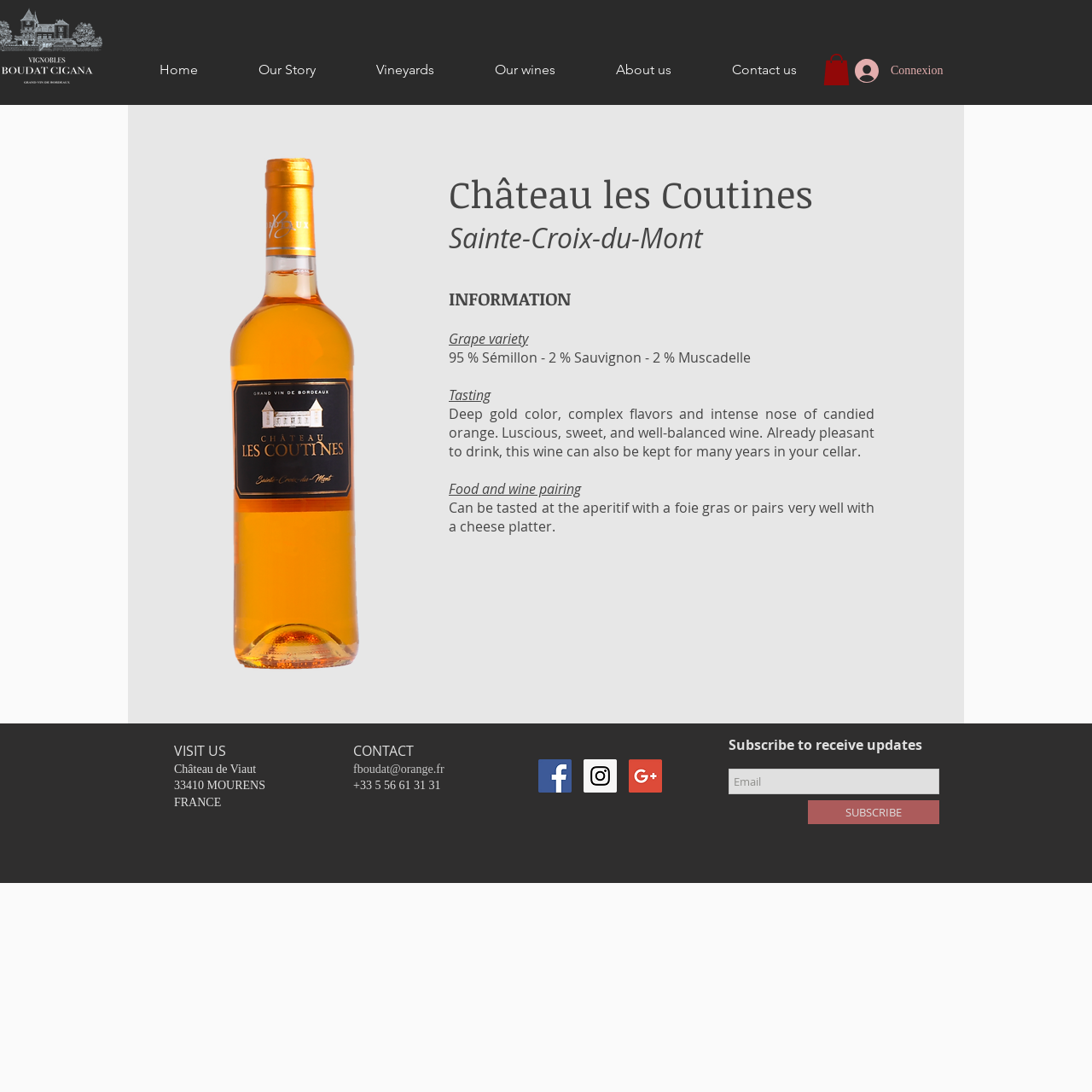Could you please study the image and provide a detailed answer to the question:
What is the contact email?

I found the answer by looking at the link element with the text 'fboudat@orange.fr' which is located in the contact section of the webpage.